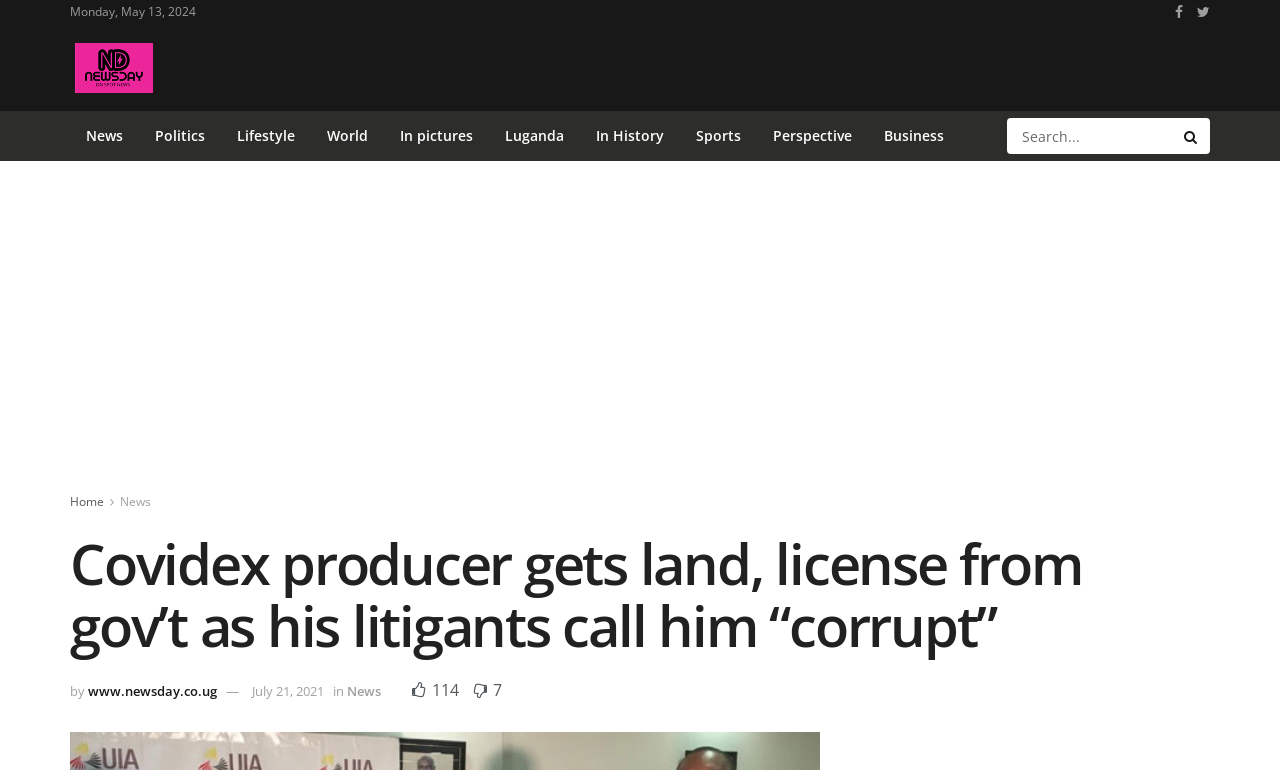What is the date of the article?
Based on the visual, give a brief answer using one word or a short phrase.

May 13, 2024